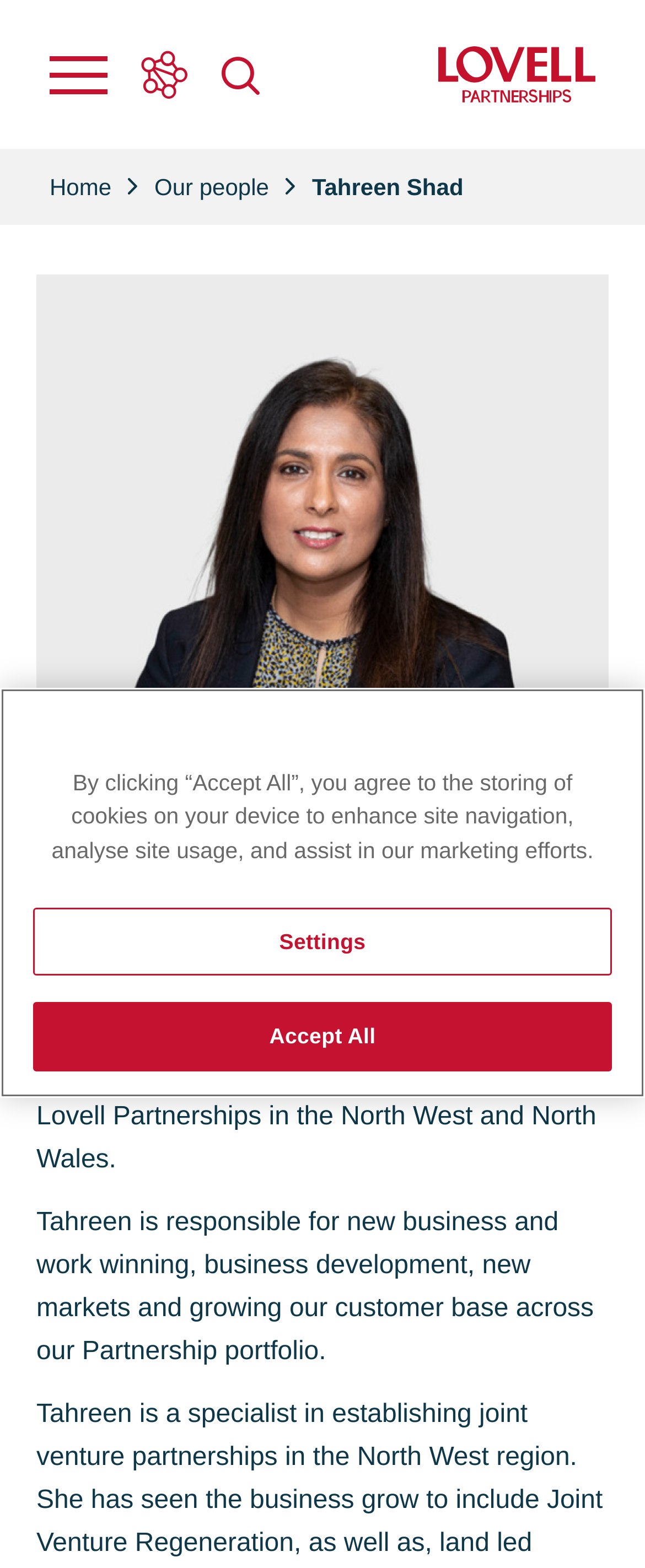What is Tahreen Shad's job title?
Examine the image and provide an in-depth answer to the question.

I found this information by looking at the heading 'Tahreen Shad' and the static text 'Partnerships Director North West and North Wales' below it, which indicates that Tahreen Shad is the Partnerships Director for Lovell Partnerships in the North West and North Wales.